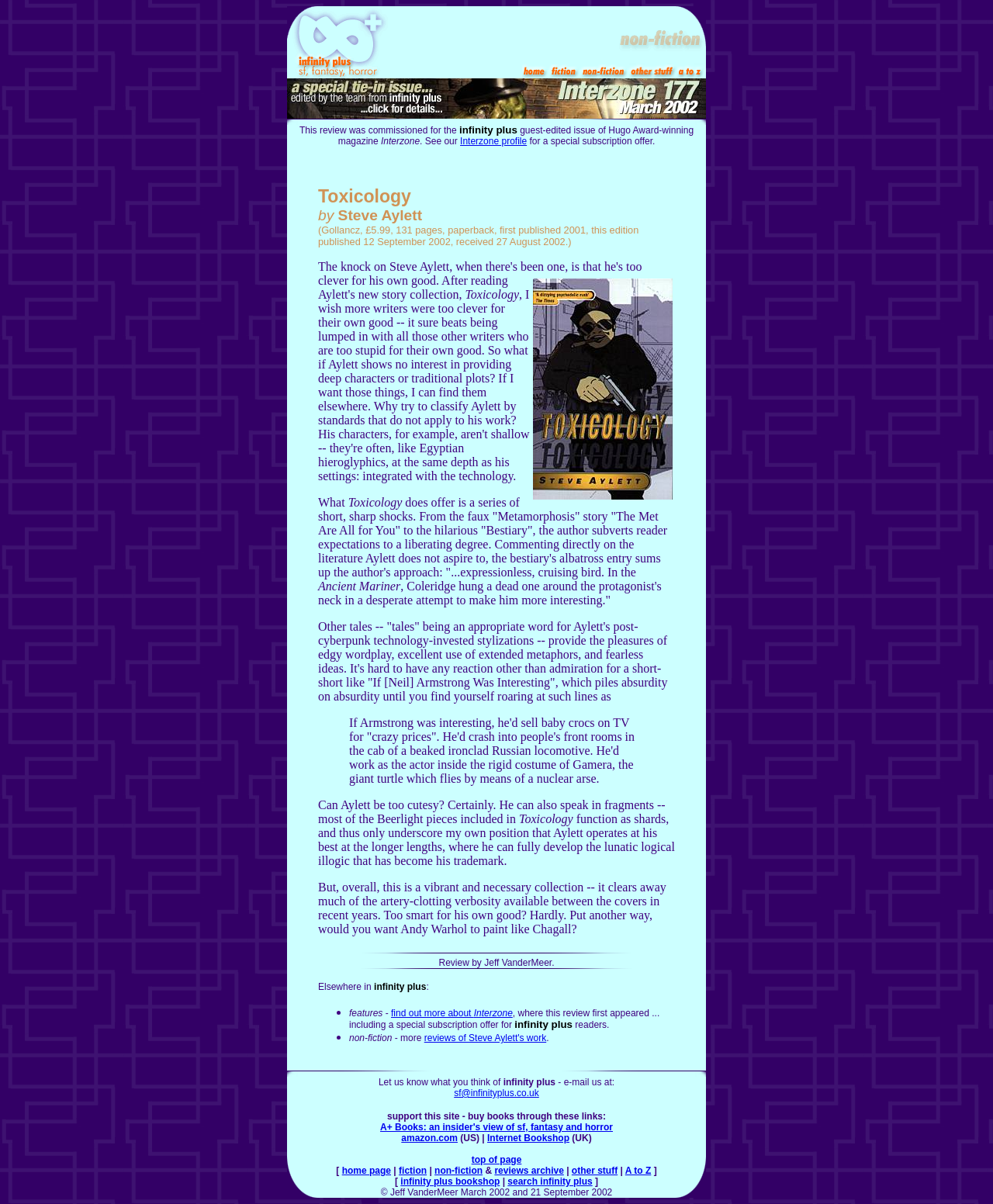Extract the bounding box coordinates for the UI element described by the text: "top of page". The coordinates should be in the form of [left, top, right, bottom] with values between 0 and 1.

[0.475, 0.959, 0.525, 0.968]